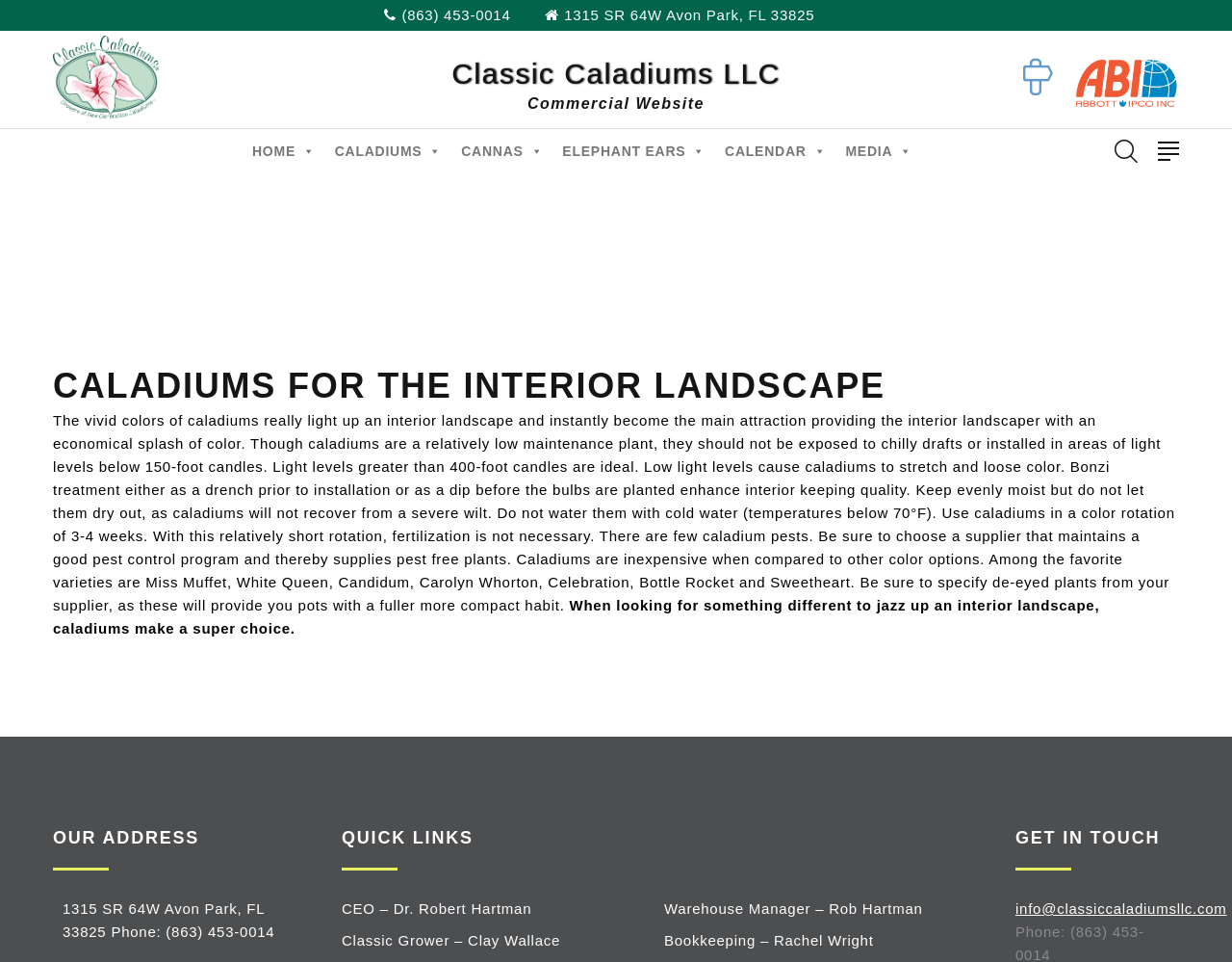Give a complete and precise description of the webpage's appearance.

The webpage is about Caladiums for the Interior Landscape, with a focus on providing information about these plants. At the top left, there is a phone number and address, "1315 SR 64W Avon Park, FL 33825" and "(863) 453-0014", respectively. 

Below this, there is a heading that reads "Classic Caladiums LLC Commercial Website". On the top right, there is a small image and a link. 

The main navigation menu is located in the middle of the page, with links to "HOME", "CALADIUMS", "CANNAS", "ELEPHANT EARS", "CALENDAR", and "MEDIA", each with a dropdown menu. 

To the right of the navigation menu, there are two buttons, one with an icon and another with a shopping cart icon. 

The main content of the page is an article that discusses the benefits and care of caladiums in interior landscapes. The article is divided into two sections, with a heading "CALADIUMS FOR THE INTERIOR LANDSCAPE" and a paragraph of text that describes the plants' characteristics and requirements. 

Below this, there is another paragraph that highlights the advantages of using caladiums in interior landscapes. 

Further down the page, there are three sections with headings "OUR ADDRESS", "QUICK LINKS", and "GET IN TOUCH". The "OUR ADDRESS" section repeats the address and phone number mentioned at the top of the page. The "QUICK LINKS" section has links to various personnel, including the CEO, Classic Grower, Warehouse Manager, and Bookkeeping. The "GET IN TOUCH" section has a link to an email address, "info@classiccaladiumsllc.com".